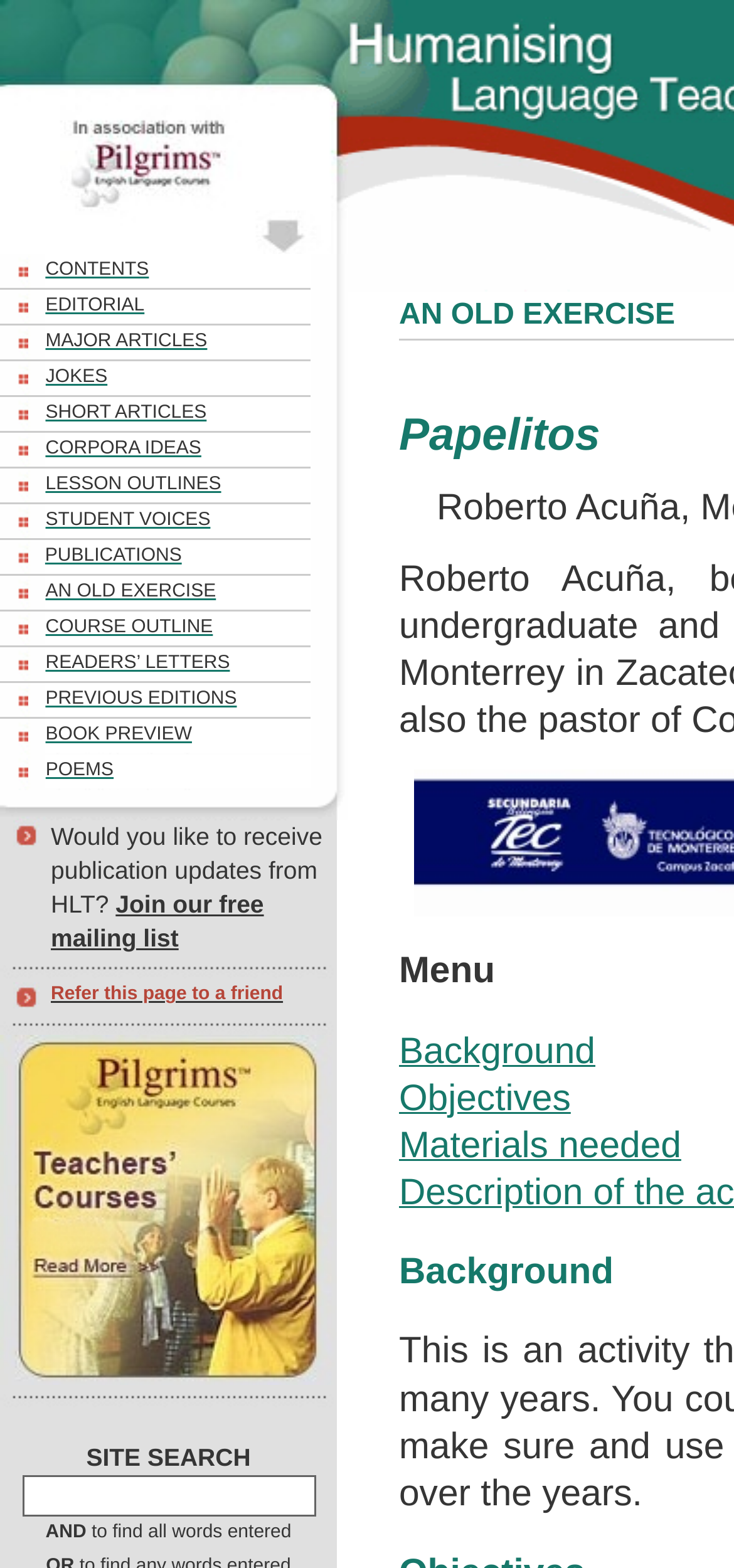Offer an in-depth caption of the entire webpage.

The webpage is titled "Humanising Language Teaching Magazine for teachers and teacher trainers". At the top, there is a layout table row with a layout table cell containing a link and an image, both labeled "In association with Pilgrims Limited". 

Below this, there is a layout table row with a layout table cell containing a table with multiple rows. Each row has two cells: one with a bullet point image and another with a link to a specific section of the magazine, such as "CONTENTS", "EDITORIAL", "MAJOR ARTICLES", "JOKES", "SHORT ARTICLES", "CORPORA IDEAS", "LESSON OUTLINES", "STUDENT VOICES", and "PUBLICATIONS". The bullet point images are scattered throughout the table, and the links are arranged in a vertical list, with each section separated by a horizontal line (represented by an image labeled "--- "). The links and images are positioned closely together, with the links taking up more space than the images.